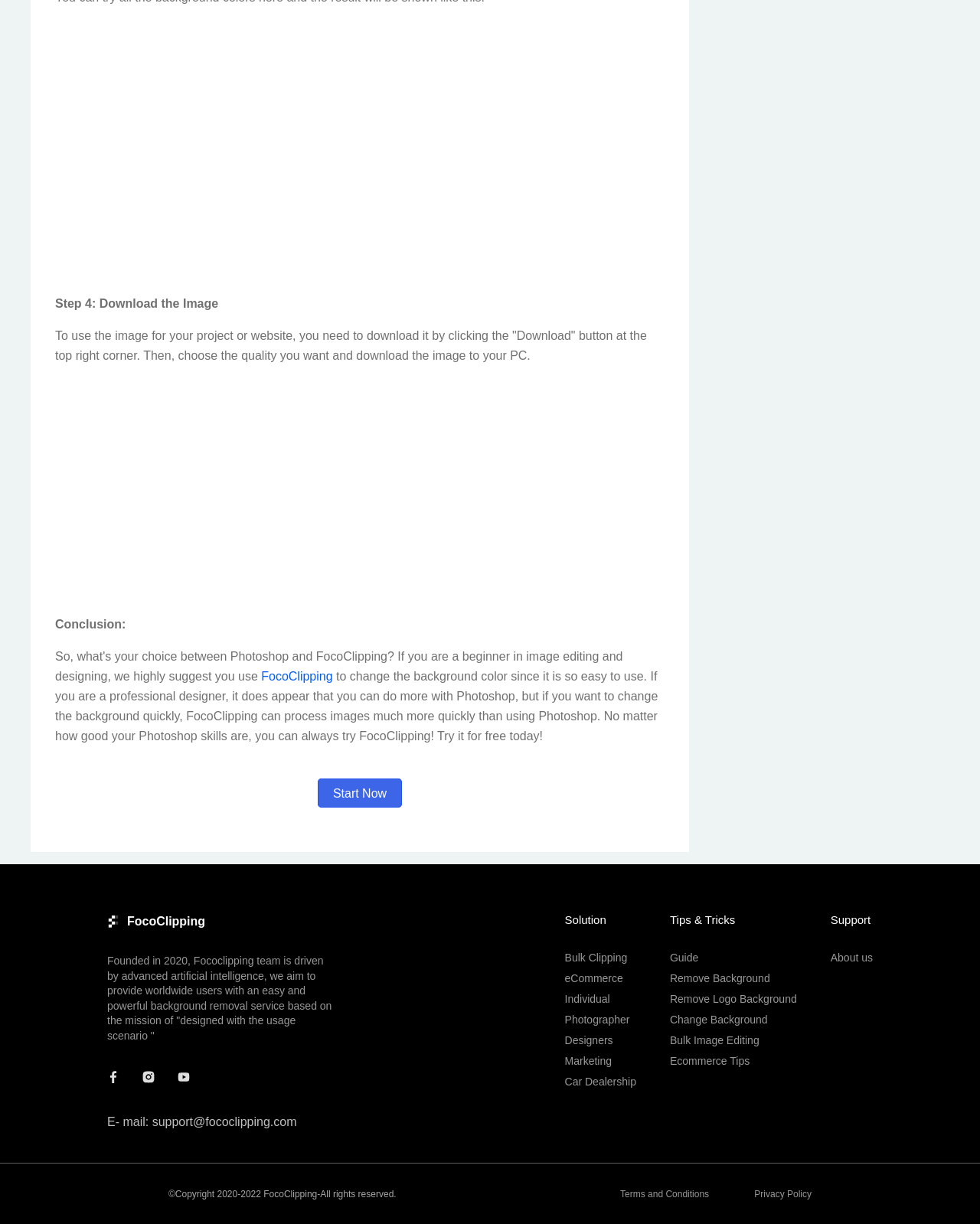Indicate the bounding box coordinates of the element that needs to be clicked to satisfy the following instruction: "Try FocoClipping for free". The coordinates should be four float numbers between 0 and 1, i.e., [left, top, right, bottom].

[0.324, 0.636, 0.41, 0.66]